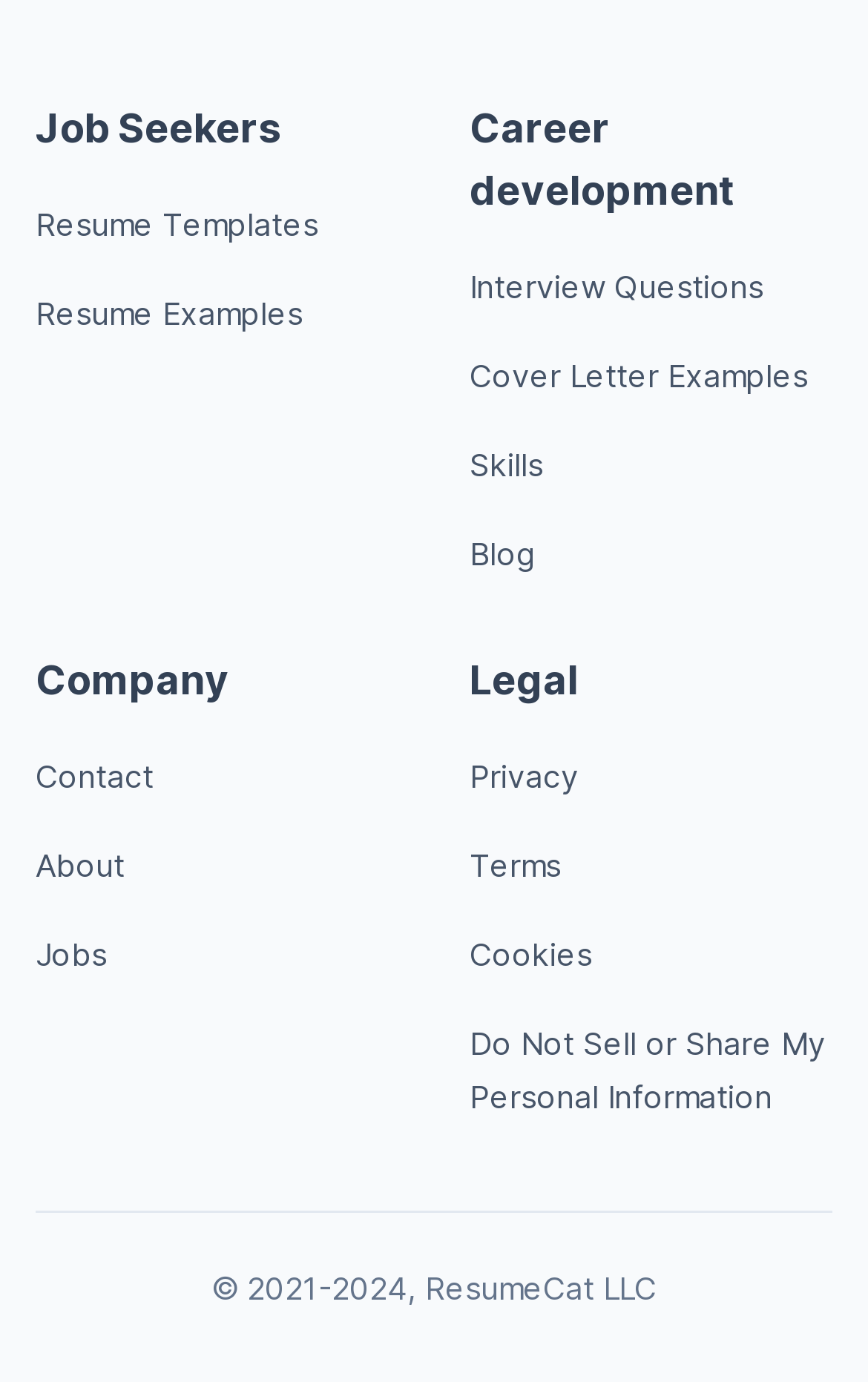How many links are there in the navigation section? Based on the image, give a response in one word or a short phrase.

12